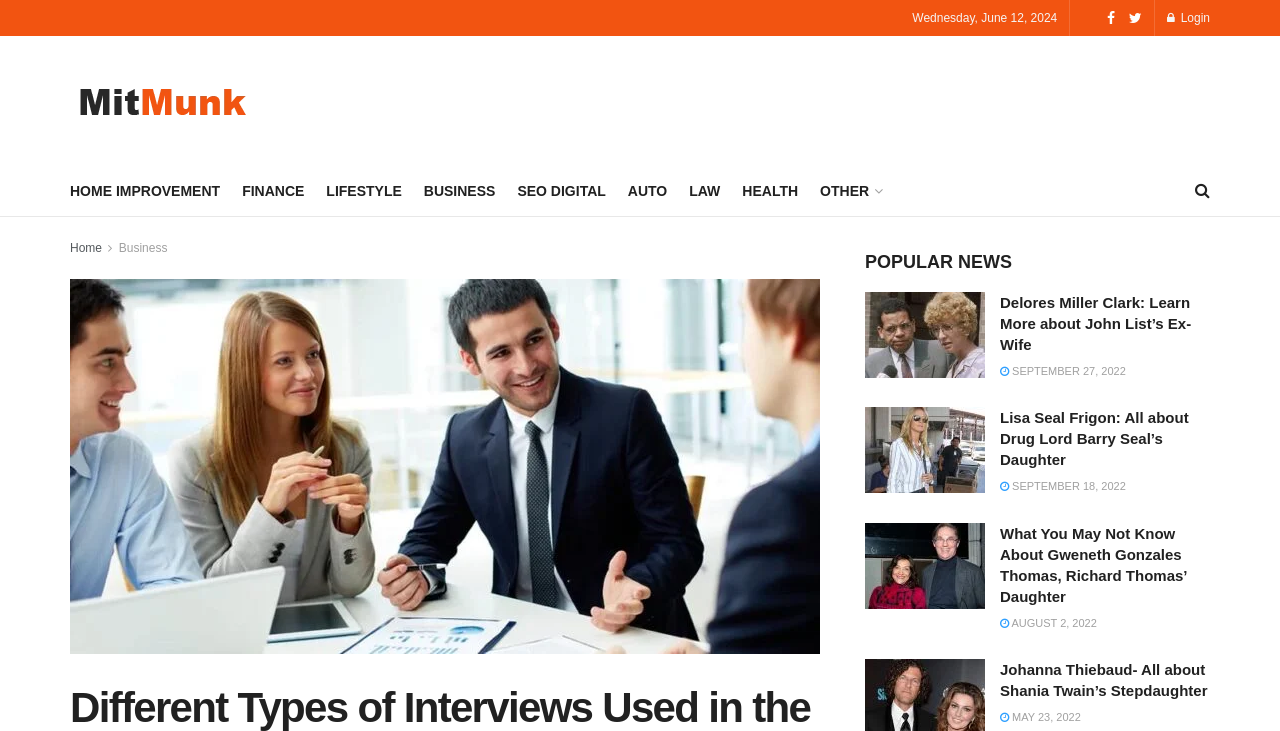Please identify and generate the text content of the webpage's main heading.

Different Types of Interviews Used in the Tech Industry